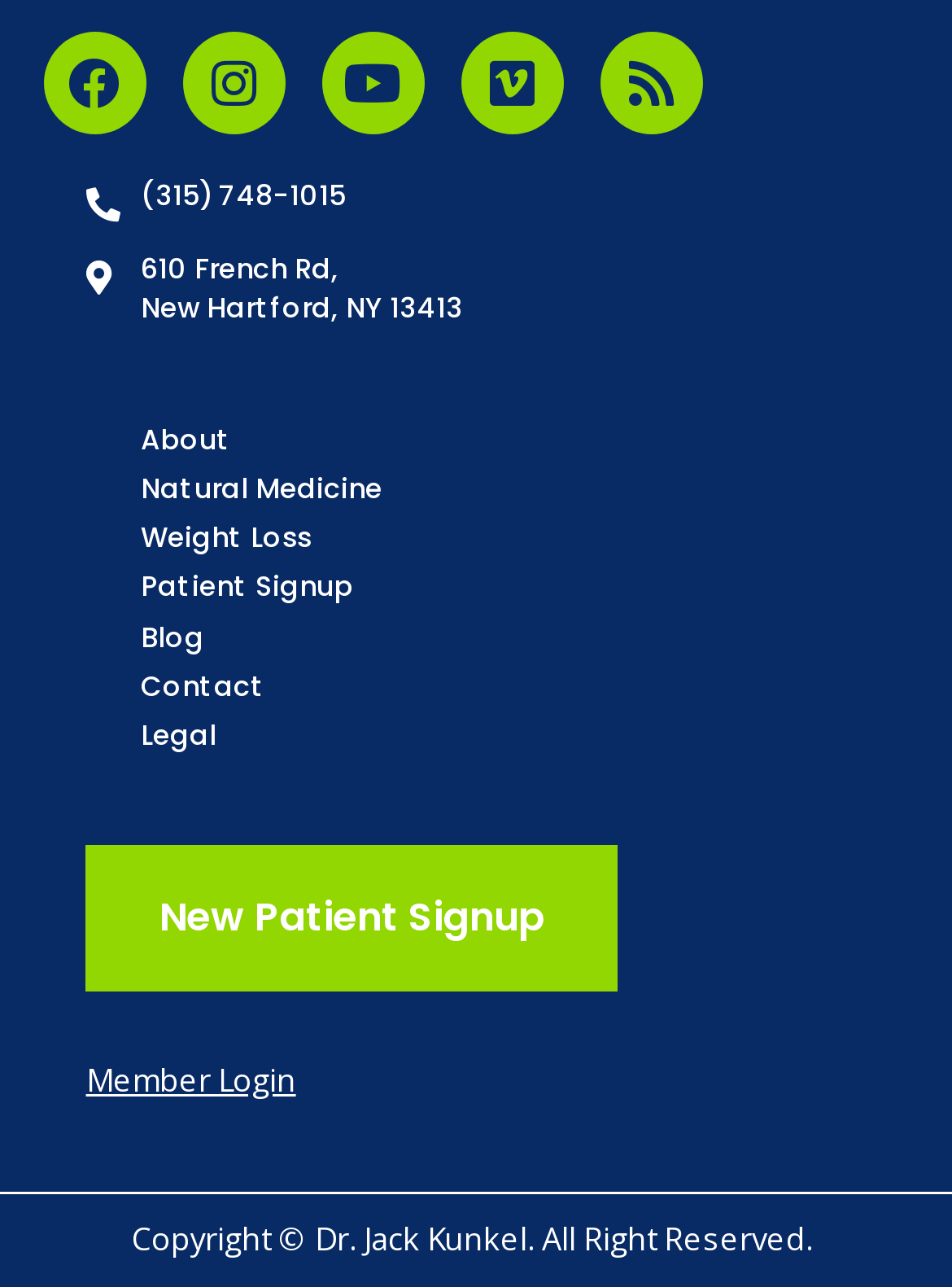Refer to the screenshot and give an in-depth answer to this question: What is the phone number on the webpage?

I found the phone number by looking at the link element with the text '(315) 748-1015' which has a bounding box coordinate of [0.09, 0.138, 0.955, 0.168].